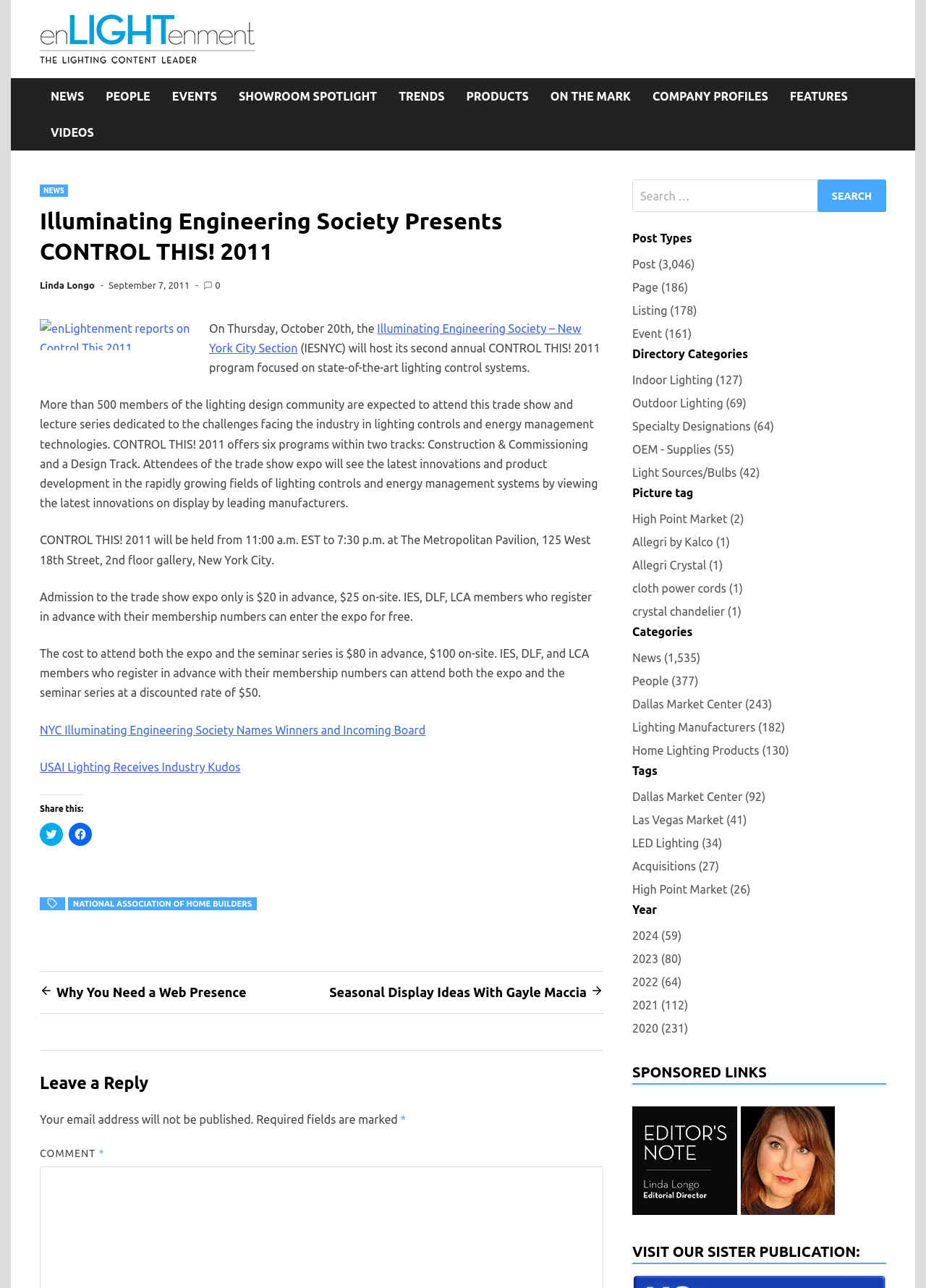Identify and provide the text of the main header on the webpage.

Illuminating Engineering Society Presents CONTROL THIS! 2011